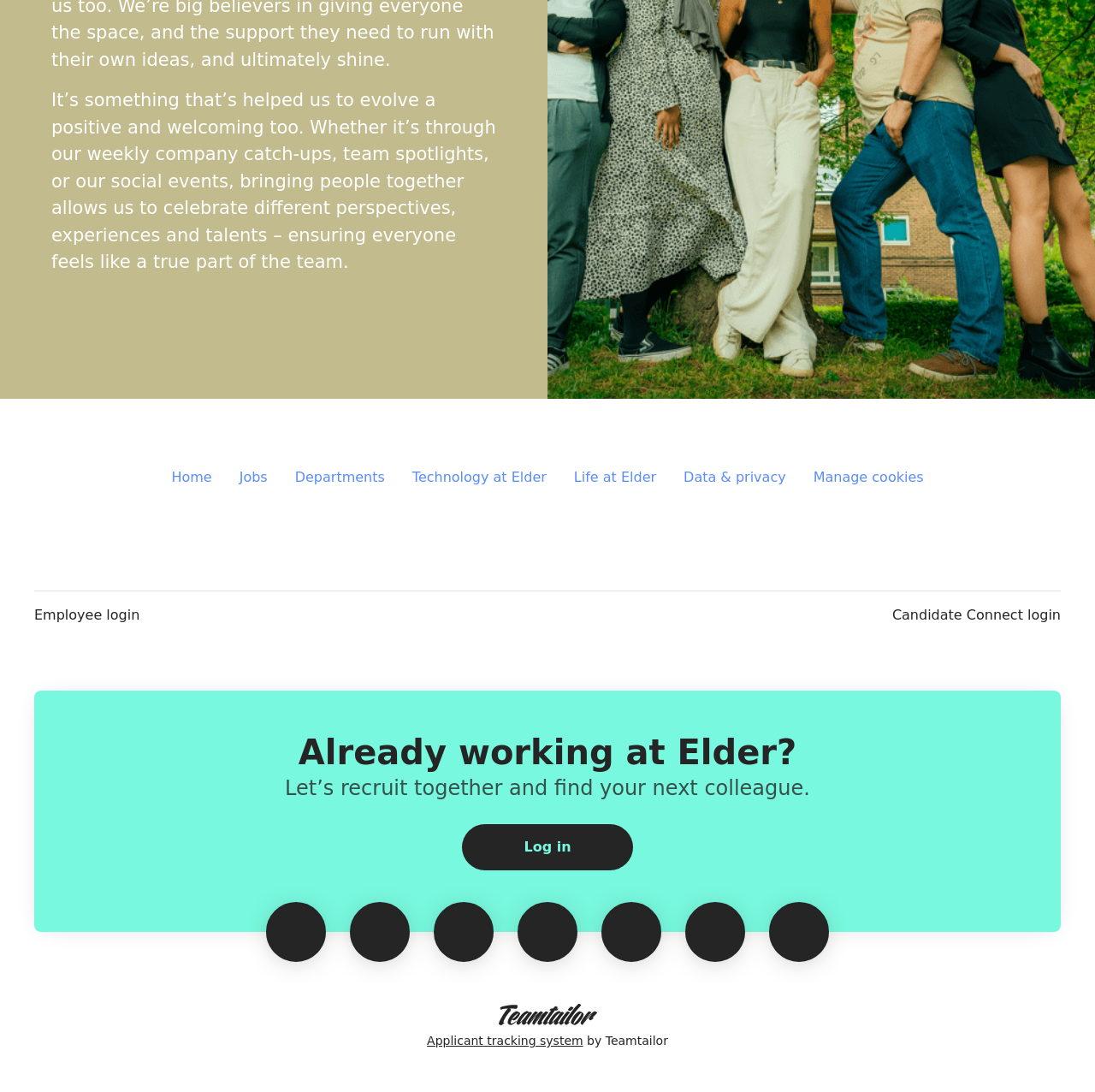Please locate the bounding box coordinates of the element that should be clicked to complete the given instruction: "Click on the 'Home' link".

[0.144, 0.428, 0.206, 0.447]